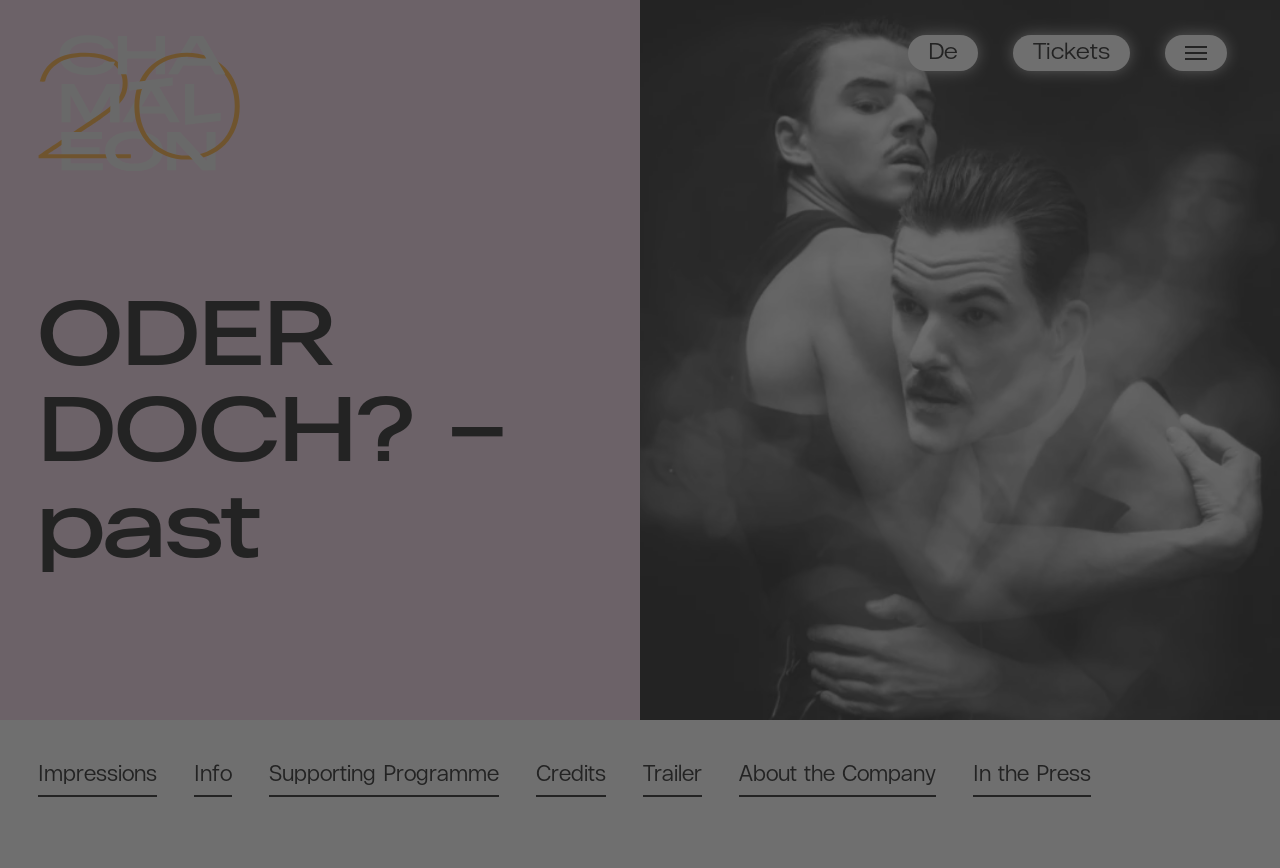Locate the bounding box coordinates of the clickable part needed for the task: "View the Schedule".

[0.295, 0.128, 0.409, 0.157]